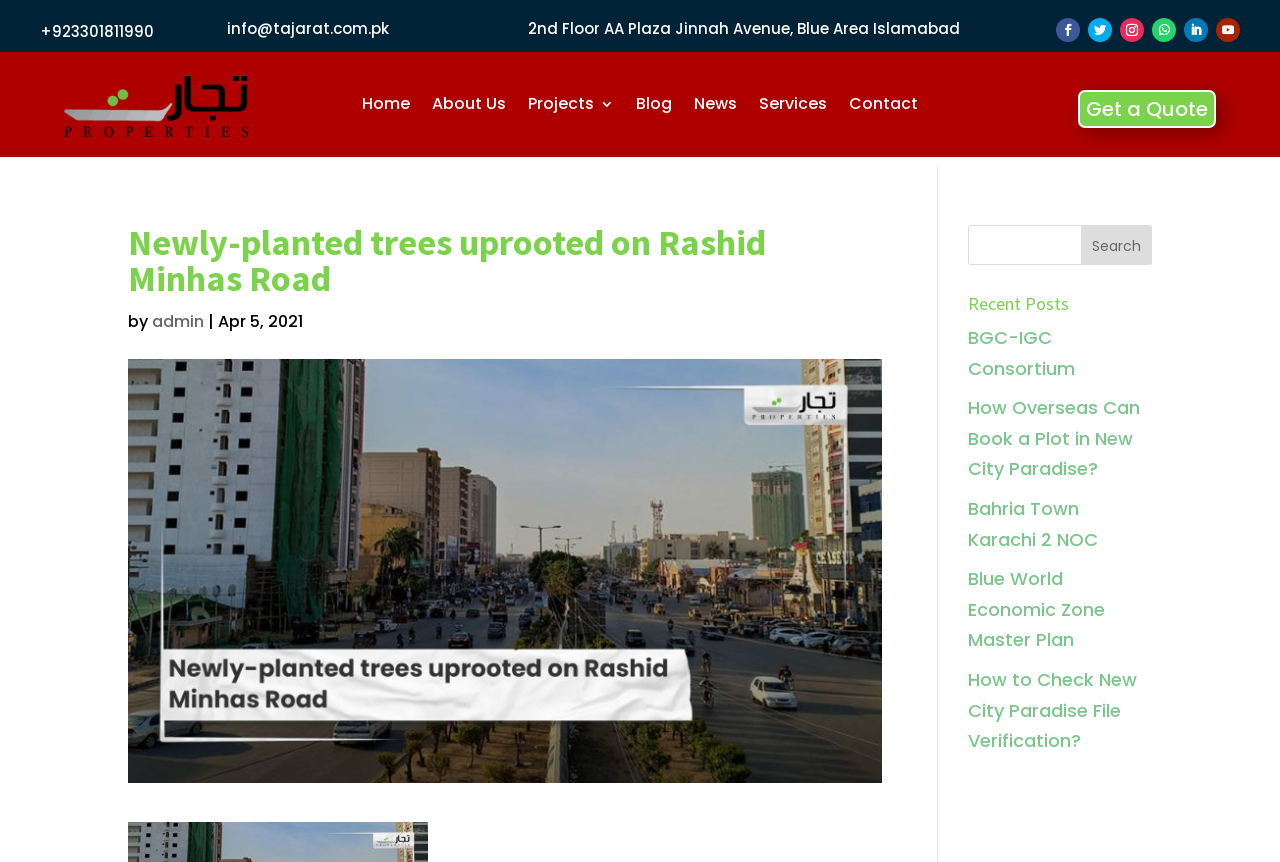Identify the bounding box coordinates for the element you need to click to achieve the following task: "Get a quote". Provide the bounding box coordinates as four float numbers between 0 and 1, in the form [left, top, right, bottom].

[0.842, 0.104, 0.95, 0.149]